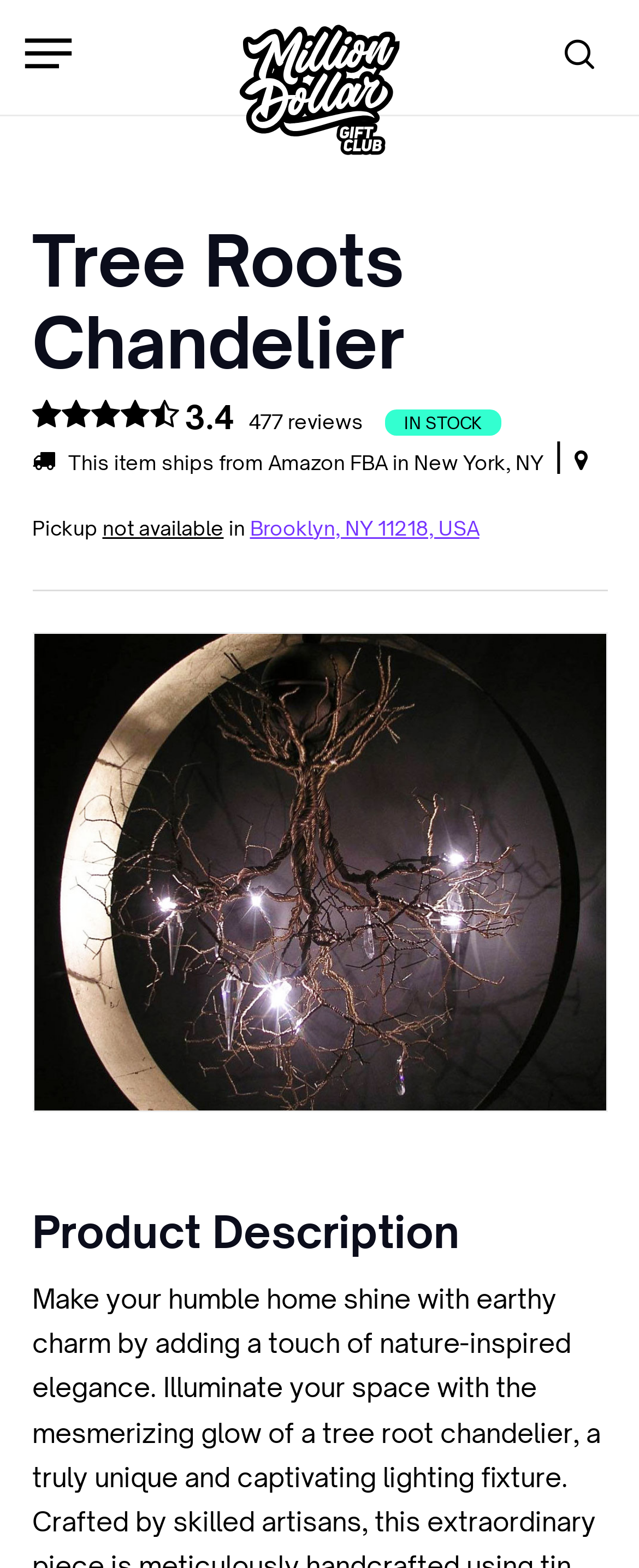Is pickup available for this product?
Please respond to the question with a detailed and informative answer.

Pickup is not available for this product because the static text 'not available' is displayed next to the 'Pickup' text, indicating that pickup is not an option.